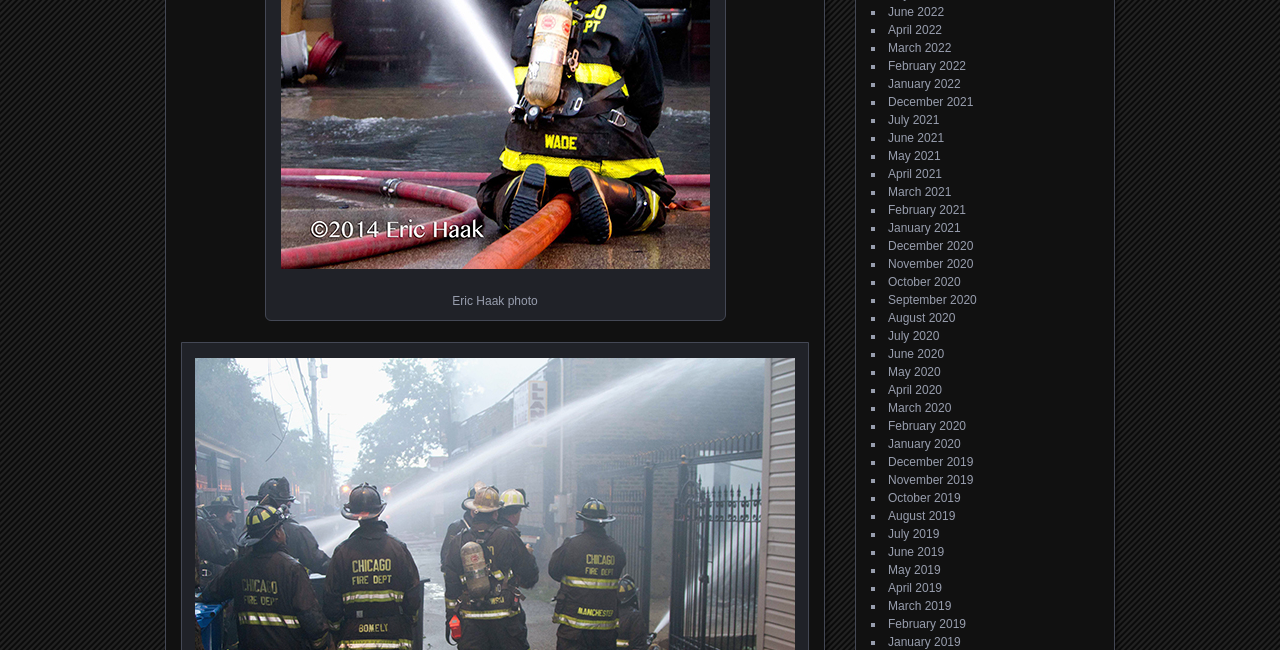Find the bounding box coordinates of the clickable region needed to perform the following instruction: "click June 2022". The coordinates should be provided as four float numbers between 0 and 1, i.e., [left, top, right, bottom].

[0.694, 0.008, 0.738, 0.029]